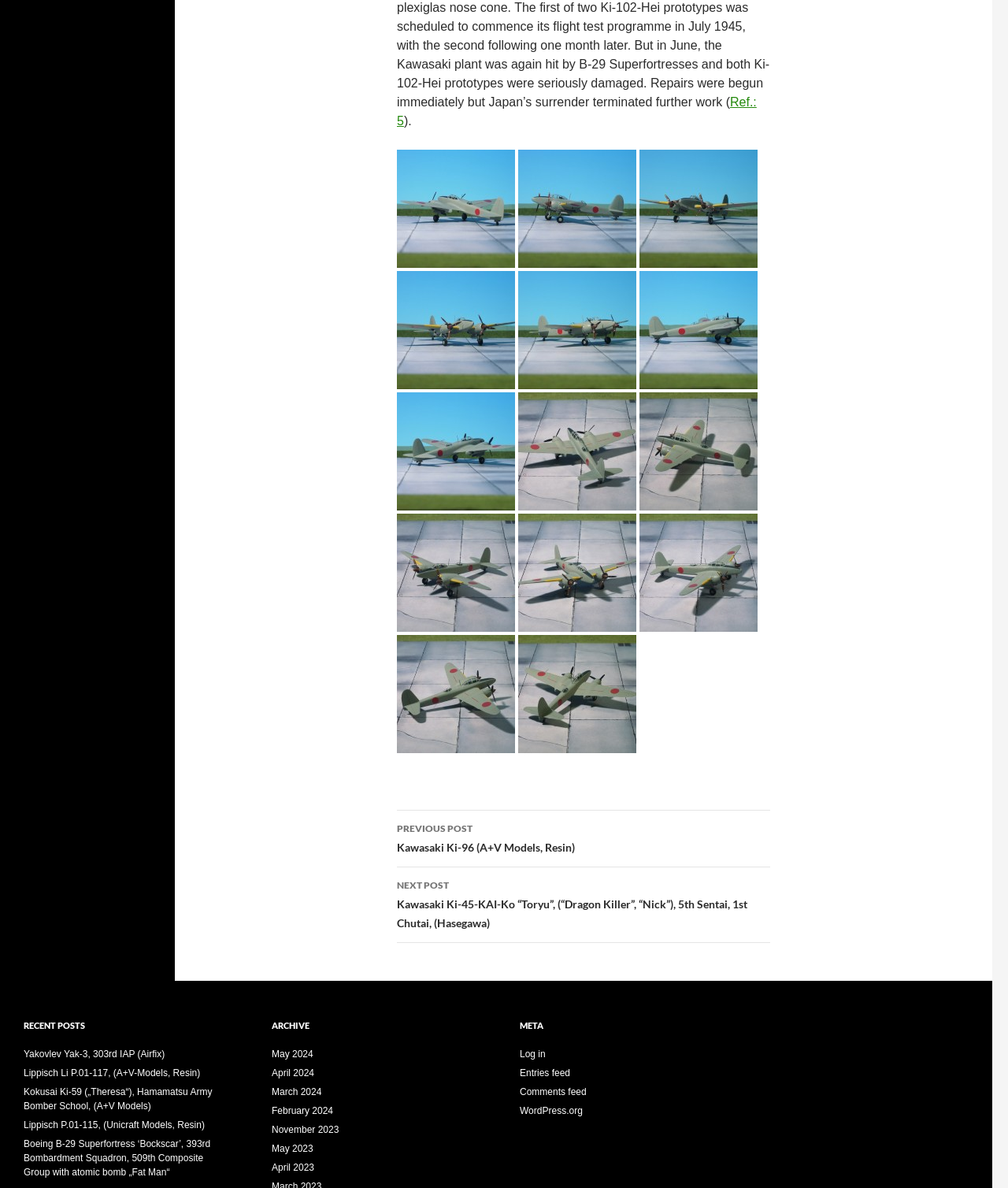Determine the bounding box coordinates for the area you should click to complete the following instruction: "View recent post Yakovlev Yak-3, 303rd IAP".

[0.023, 0.883, 0.163, 0.892]